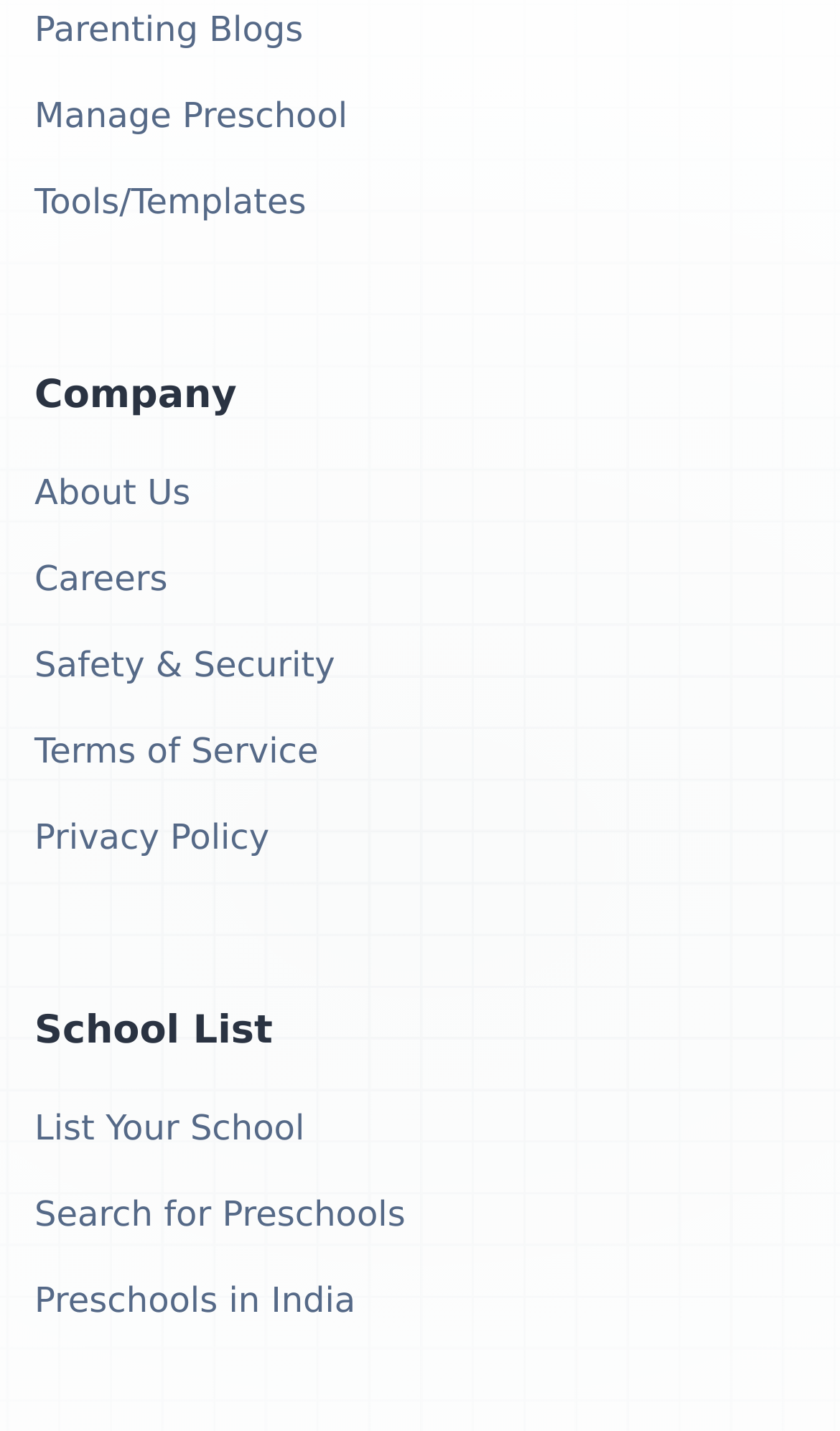Identify the bounding box for the UI element described as: "Terms of Service". Ensure the coordinates are four float numbers between 0 and 1, formatted as [left, top, right, bottom].

[0.041, 0.507, 0.379, 0.543]